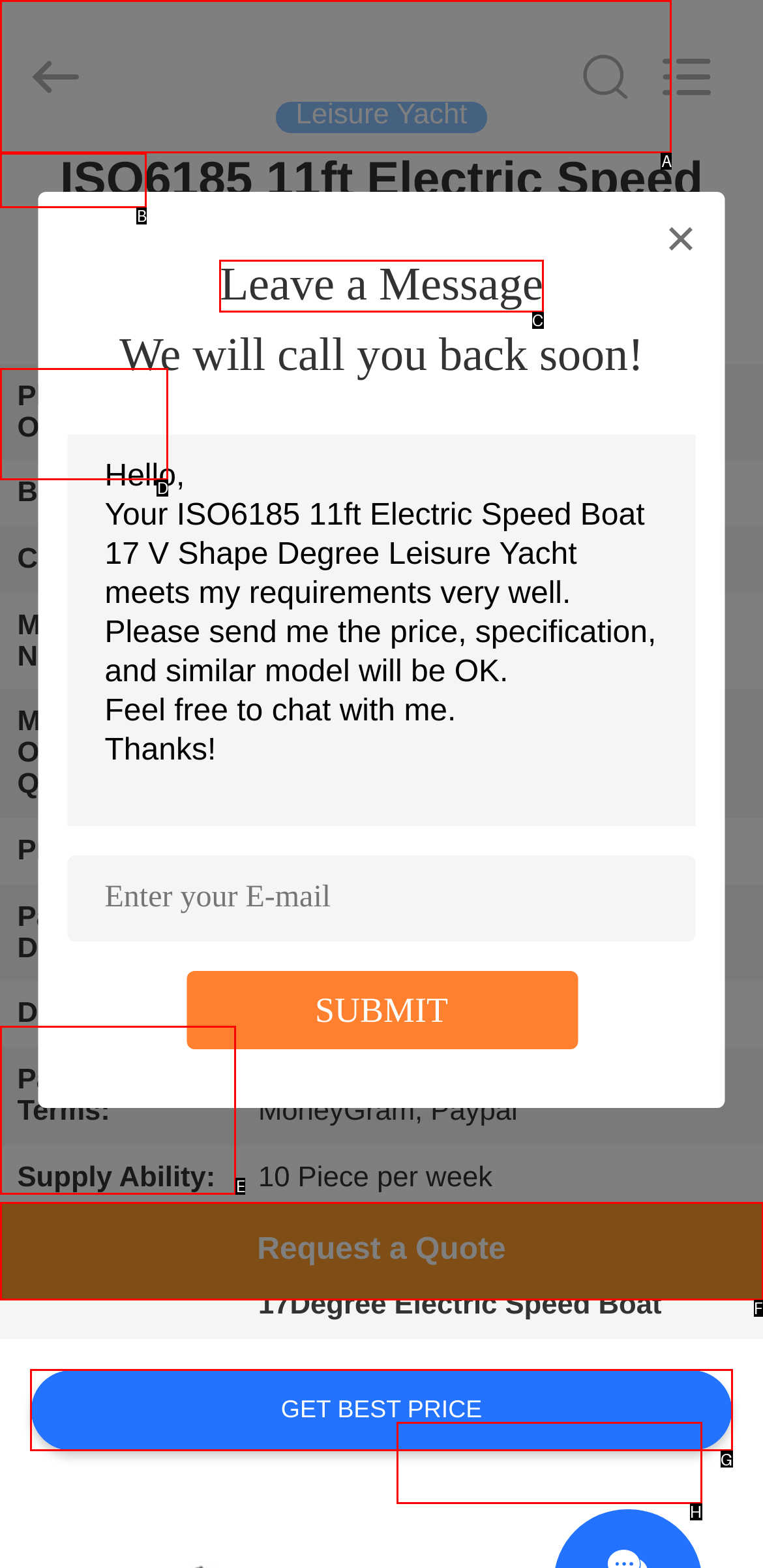For the given instruction: Leave a message, determine which boxed UI element should be clicked. Answer with the letter of the corresponding option directly.

C